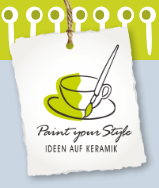What is the texture of the background?
Based on the image, answer the question in a detailed manner.

The caption states that the logo is presented on a textured, white background, giving it a handcrafted feel.